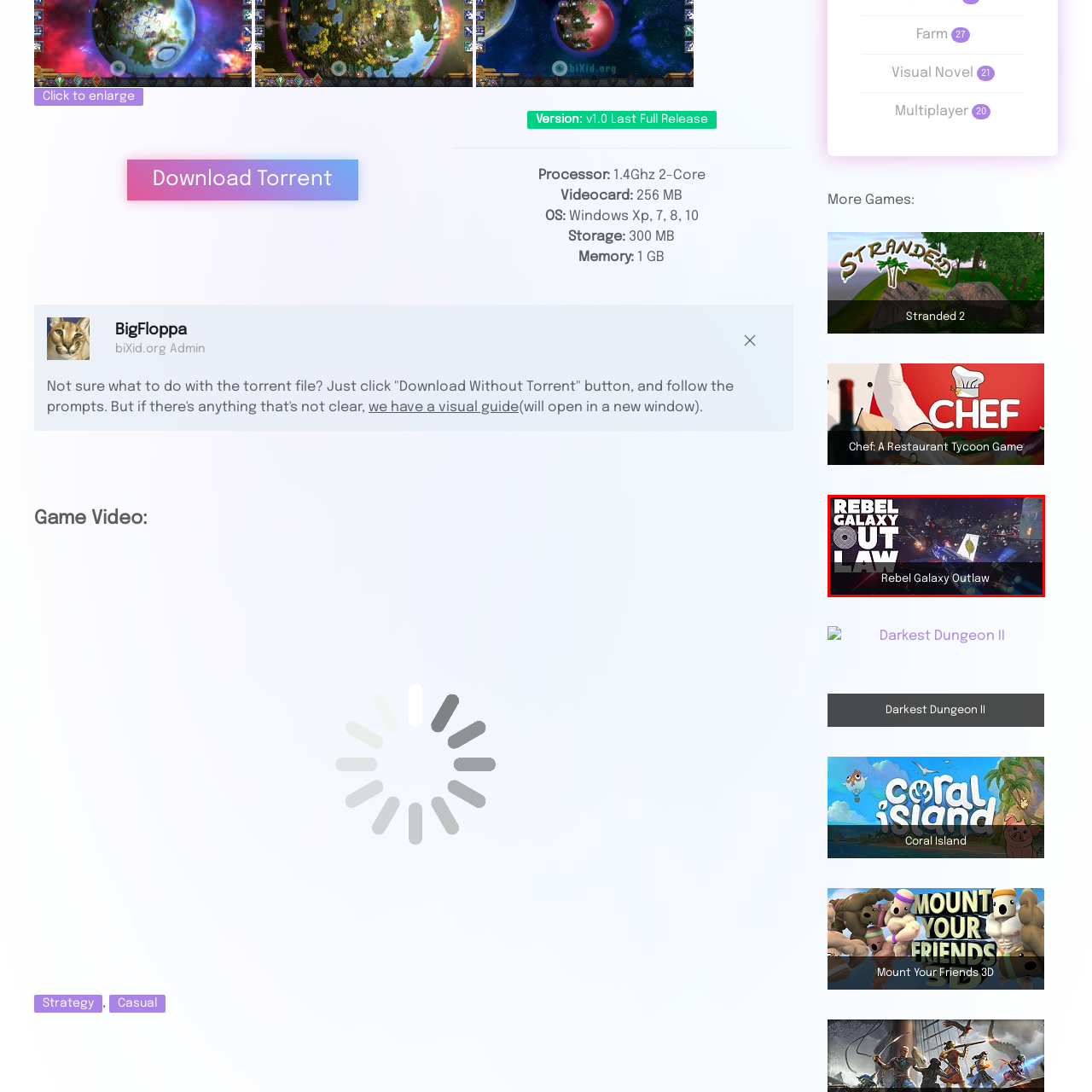Offer a detailed caption for the picture inside the red-bordered area.

The image features the game "Rebel Galaxy Outlaw," showcasing an action-packed space environment filled with colorful stars and dynamic cosmic elements. The graphic prominently displays the game's title in a bold, stylized font, enhancing its adventurous and sci-fi appeal. Below the title, the name "Rebel Galaxy Outlaw" reinforces the branding, inviting players to explore its thrilling storyline and gameplay. The visual design, with its vibrant colors and intense space backdrop, captures the essence of interstellar battles and exploration, appealing to fans of the genre looking for an engaging gaming experience.